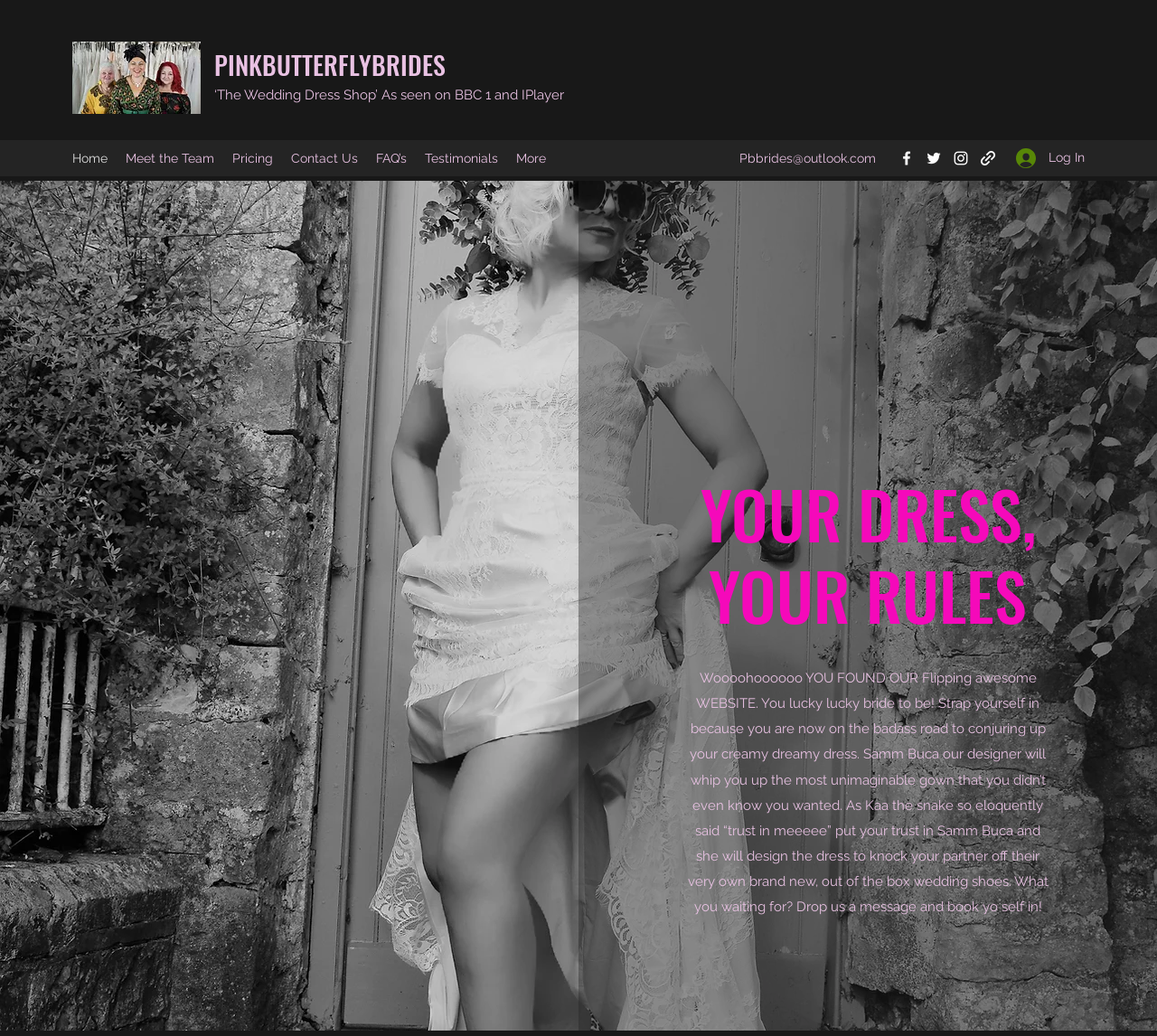Generate a comprehensive caption for the webpage you are viewing.

The webpage is the homepage of Pinkbutterflybrides, a wedding dress shop. At the top left, there is an untitled link and image, which appears to be a logo. Next to it, there is a link to the website's name, "PINKBUTTERFLYBRIDES", and a static text describing the shop as "The Wedding Dress Shop" that has been featured on BBC 1 and IPlayer.

Below the logo, there is a navigation menu with links to various sections of the website, including "Home", "Meet the Team", "Pricing", "Contact Us", "FAQ's", "Testimonials", and "More". The navigation menu is located at the top center of the page.

To the right of the navigation menu, there is an email address, "Pbbrides@outlook.com", and a social bar with links to the website's Facebook, Twitter, and Instagram pages, each accompanied by an image of the respective social media platform's logo.

At the top right corner, there is a "Log In" button with an image. Below the social bar, there is a heading that reads "YOUR DRESS, YOUR RULES". Underneath the heading, there is a block of text that welcomes visitors to the website and describes the services offered by the wedding dress shop. The text is written in a playful and humorous tone, encouraging visitors to book an appointment with the designer, Samm Buca.